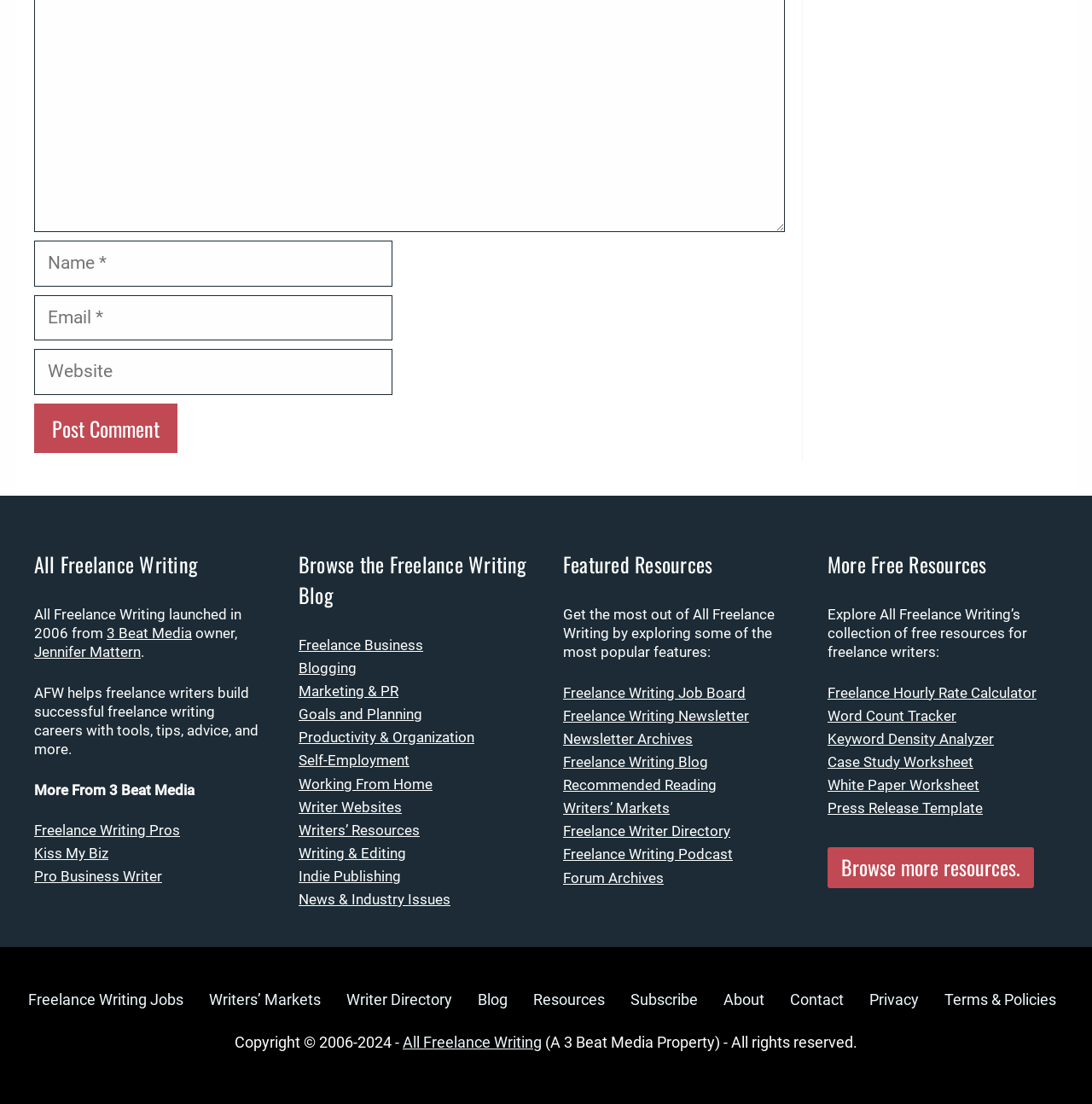Please study the image and answer the question comprehensively:
What is the copyright year range of the website?

The copyright information at the bottom of the webpage states 'Copyright © 2006-2024 - All Freelance Writing (A 3 Beat Media Property) - All rights reserved.' which indicates that the website's copyright year range is from 2006 to 2024.